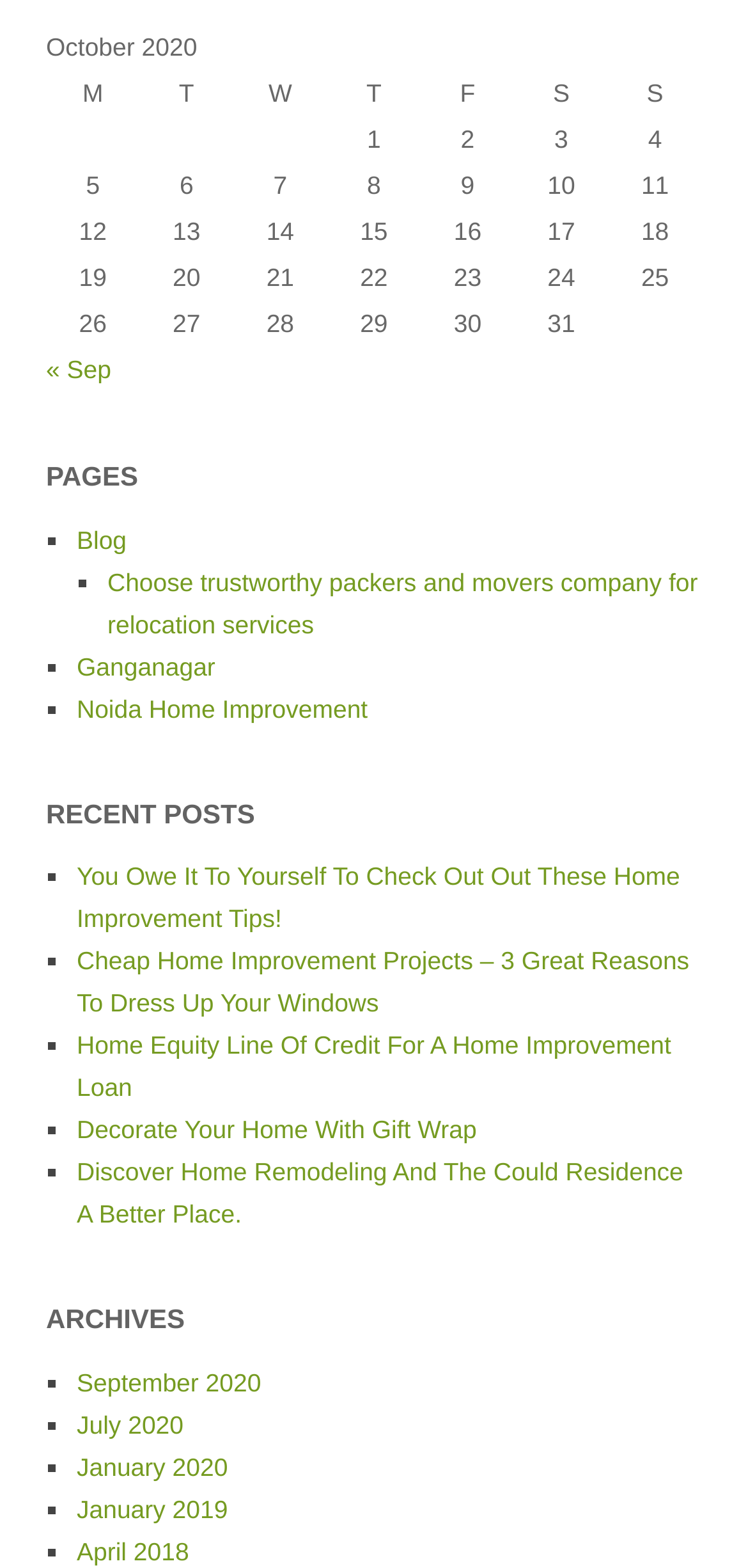Respond to the following question with a brief word or phrase:
How many months are listed in the 'ARCHIVES' section?

4